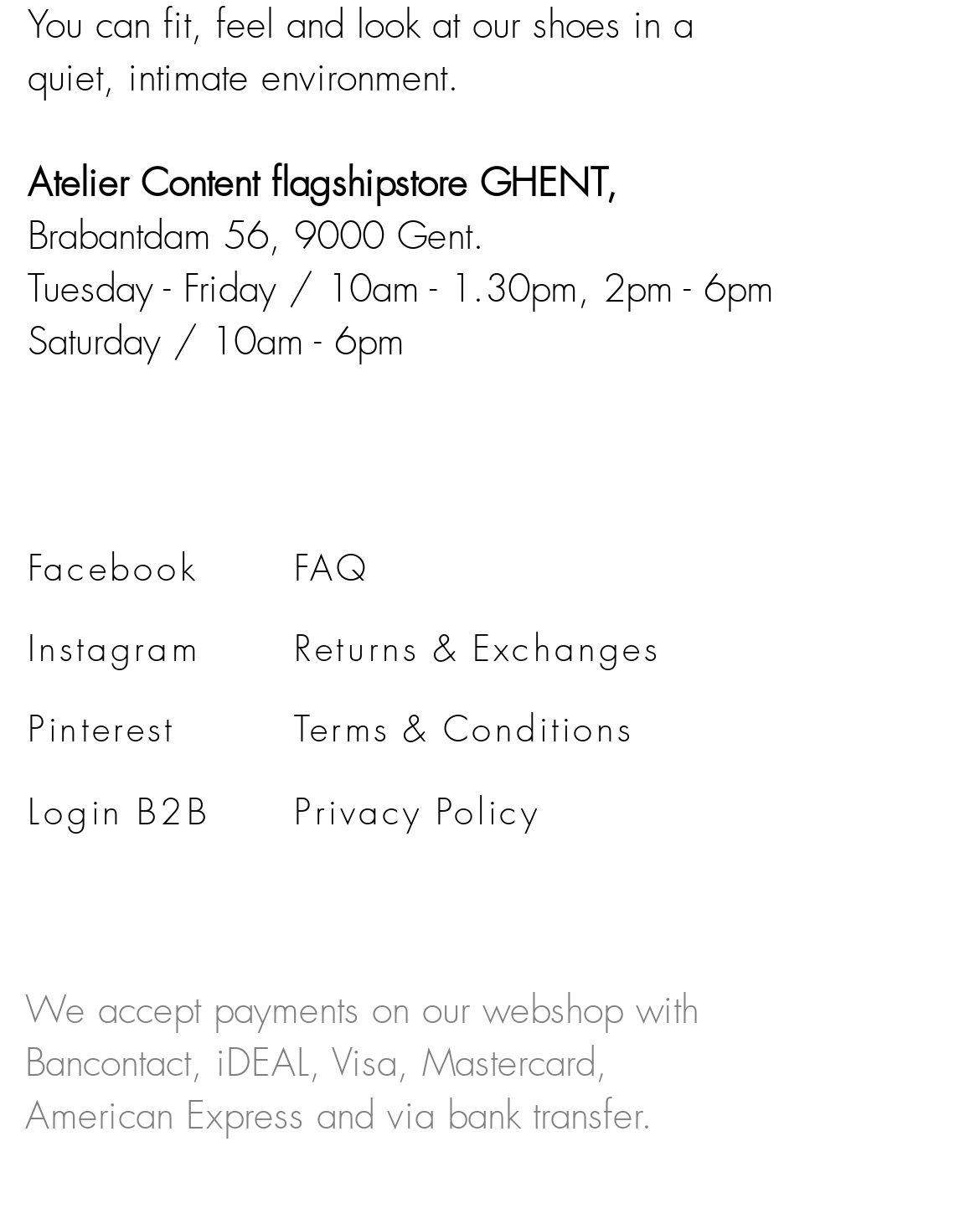What is the Saturday opening hour of the flagship store?
Look at the image and provide a short answer using one word or a phrase.

10am - 6pm